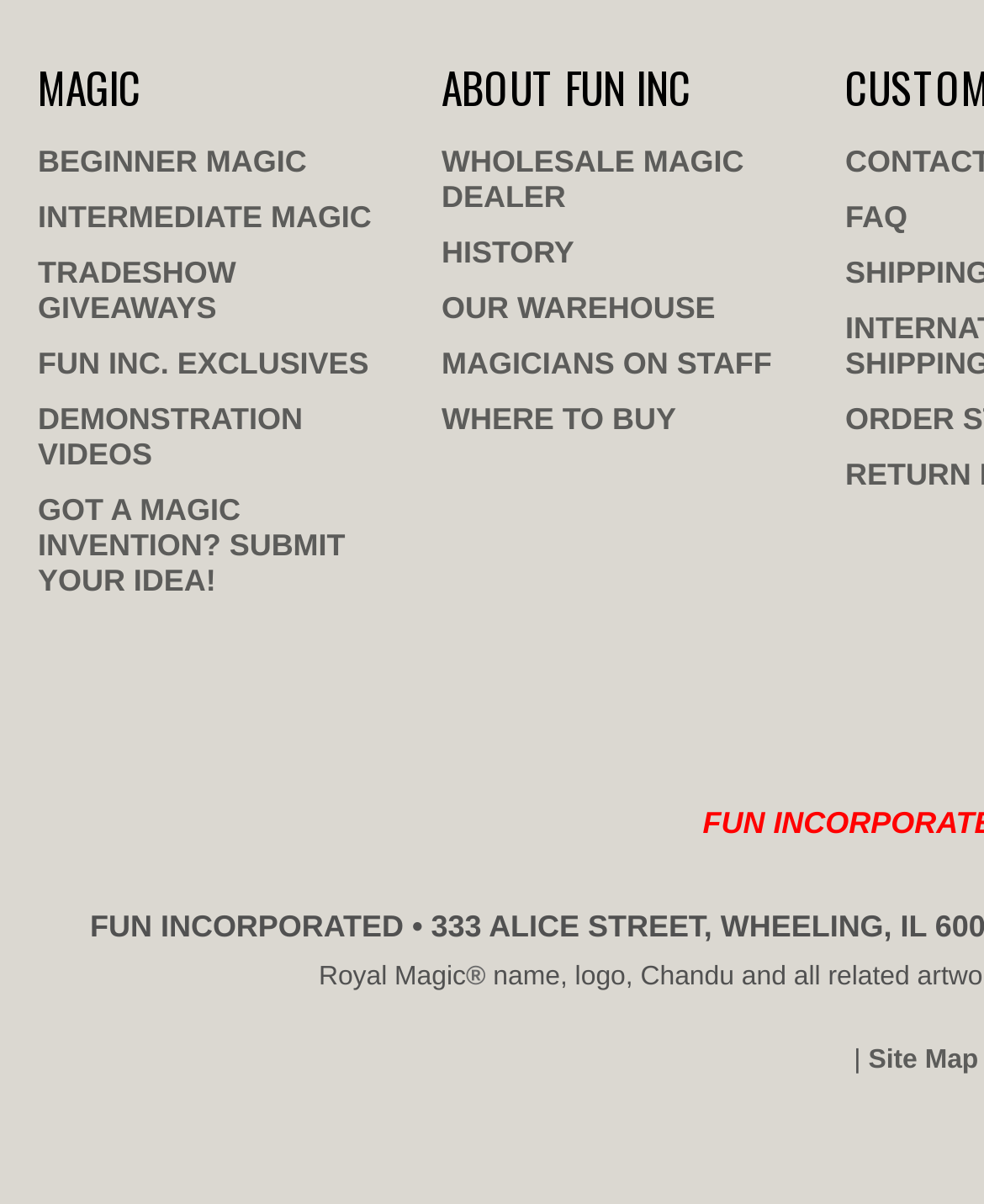Analyze the image and provide a detailed answer to the question: What is the name of the company?

The name of the company can be found at the bottom of the webpage, where there is a static text 'FUN INCORPORATED'.